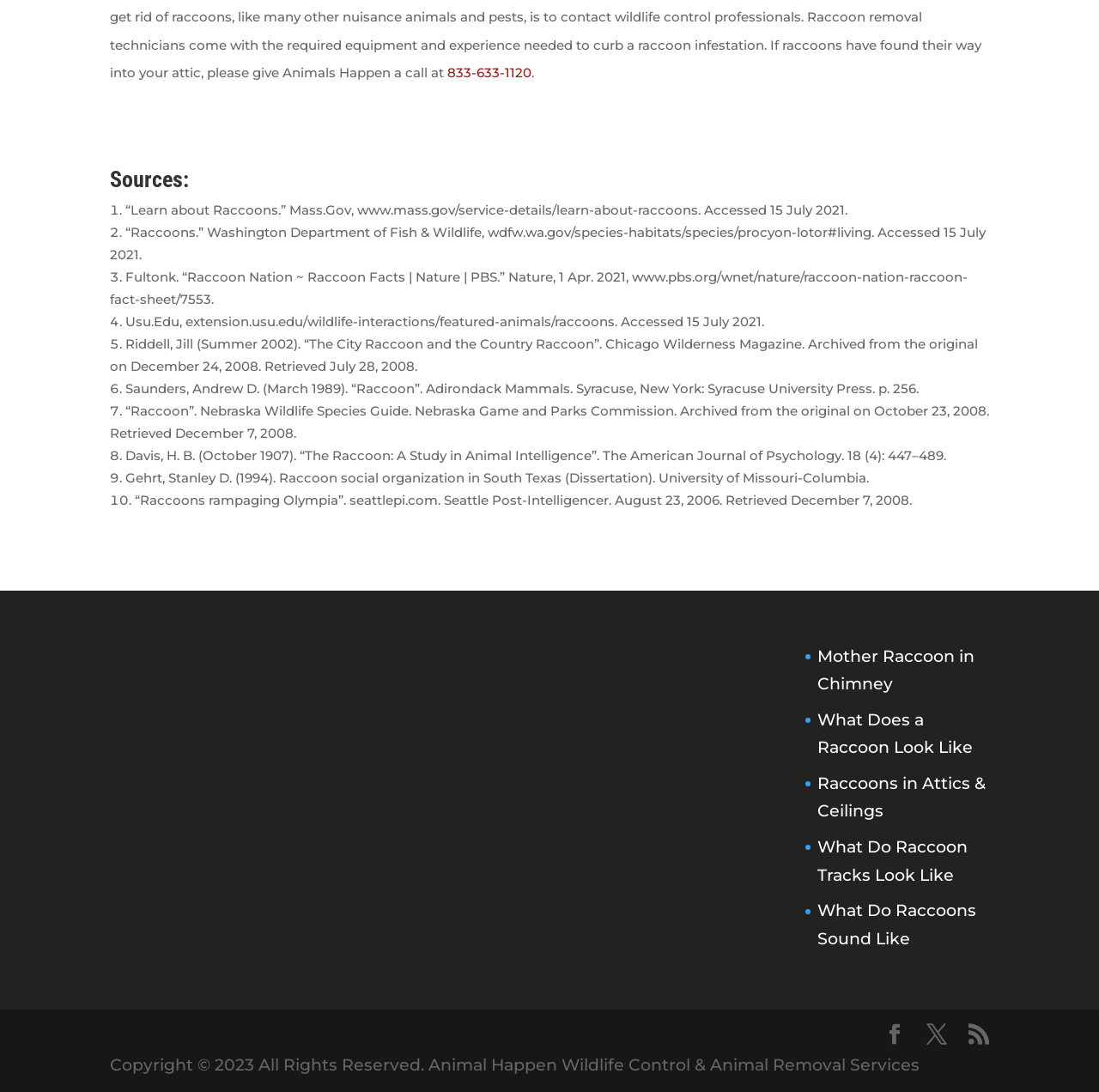Please pinpoint the bounding box coordinates for the region I should click to adhere to this instruction: "Click the link to know what a raccoon looks like".

[0.744, 0.65, 0.885, 0.694]